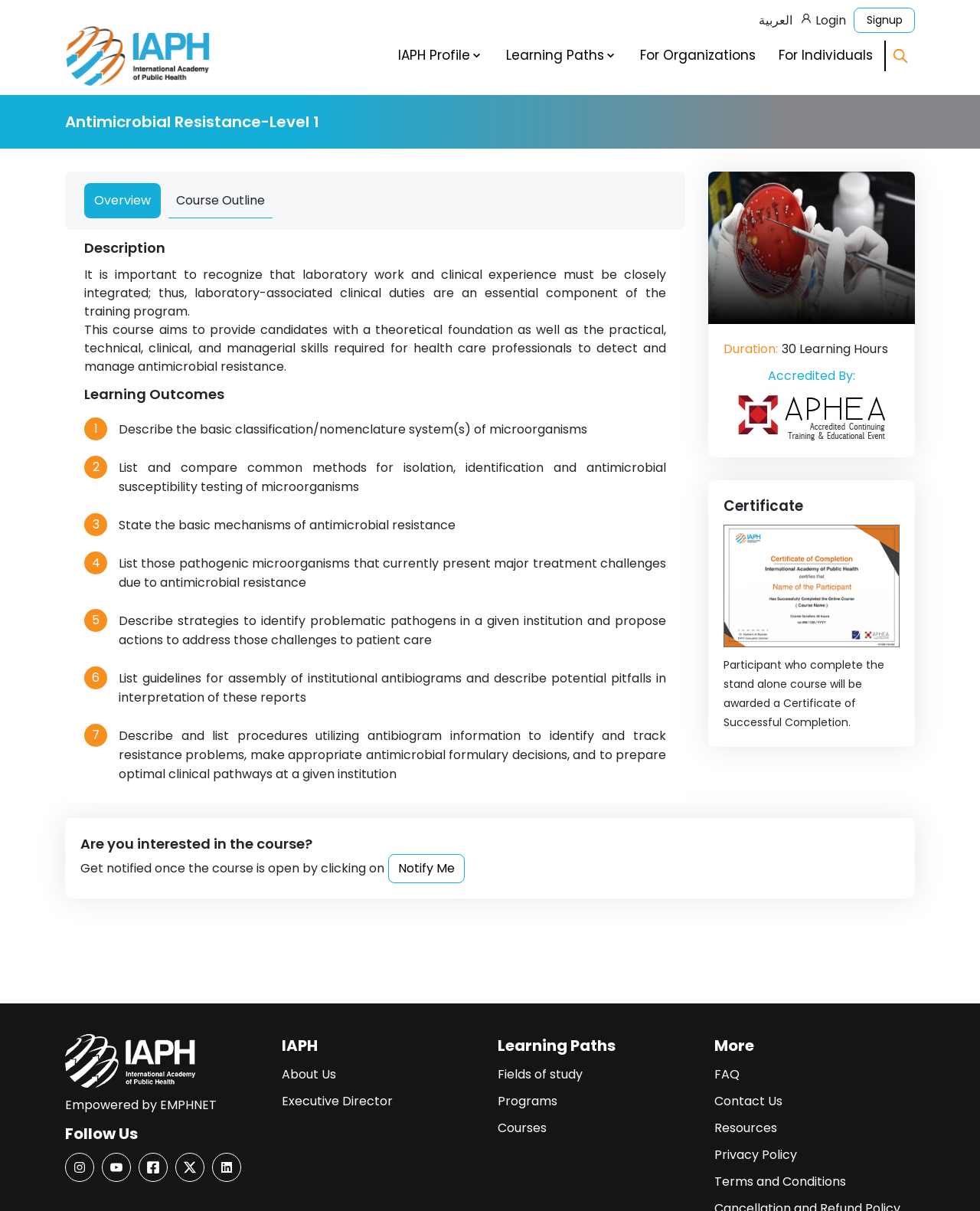What is the name of the organization that empowered this course?
Using the image as a reference, answer the question with a short word or phrase.

EMPHNET